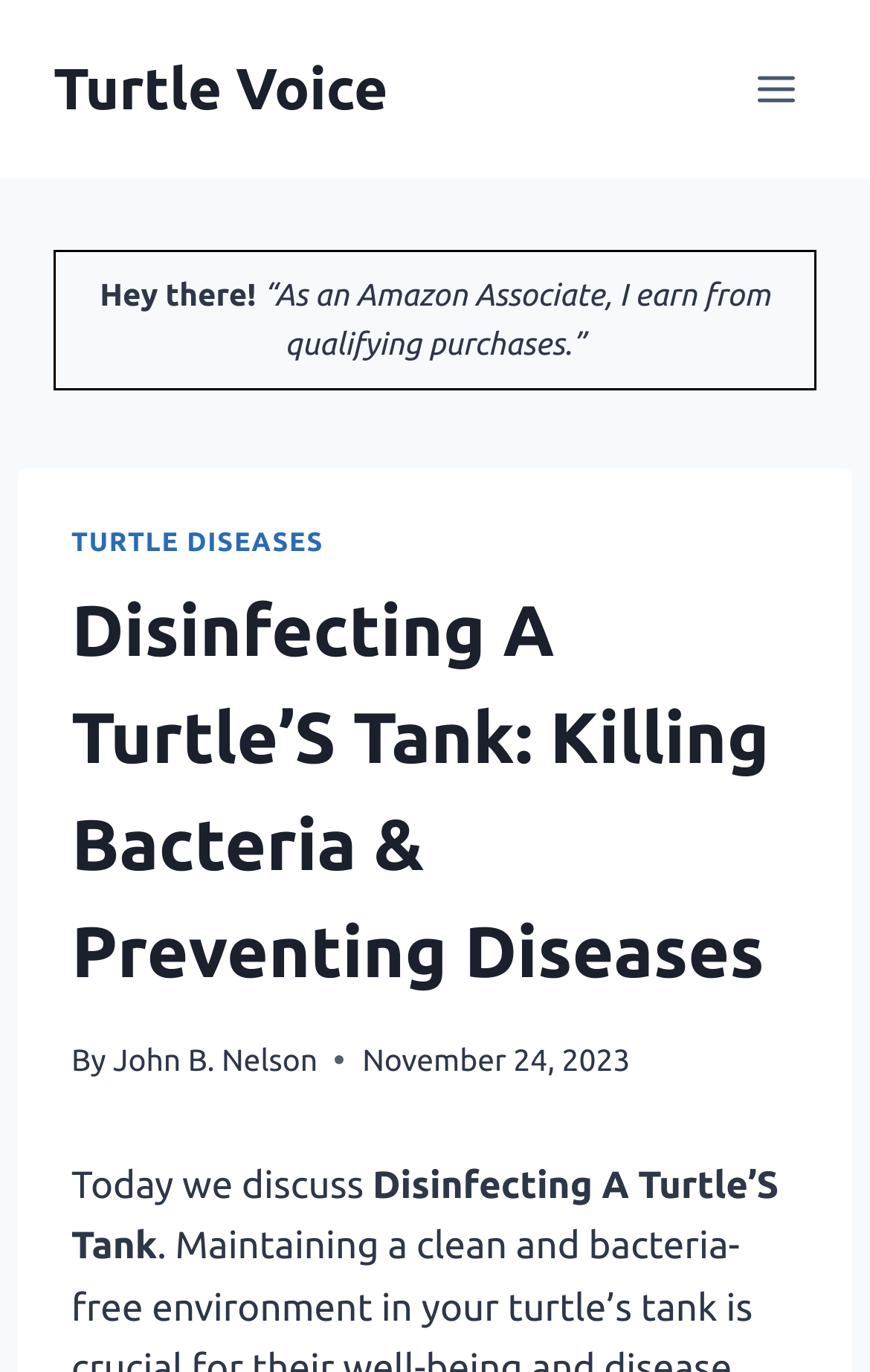What is the author's name of the article? Refer to the image and provide a one-word or short phrase answer.

John B. Nelson